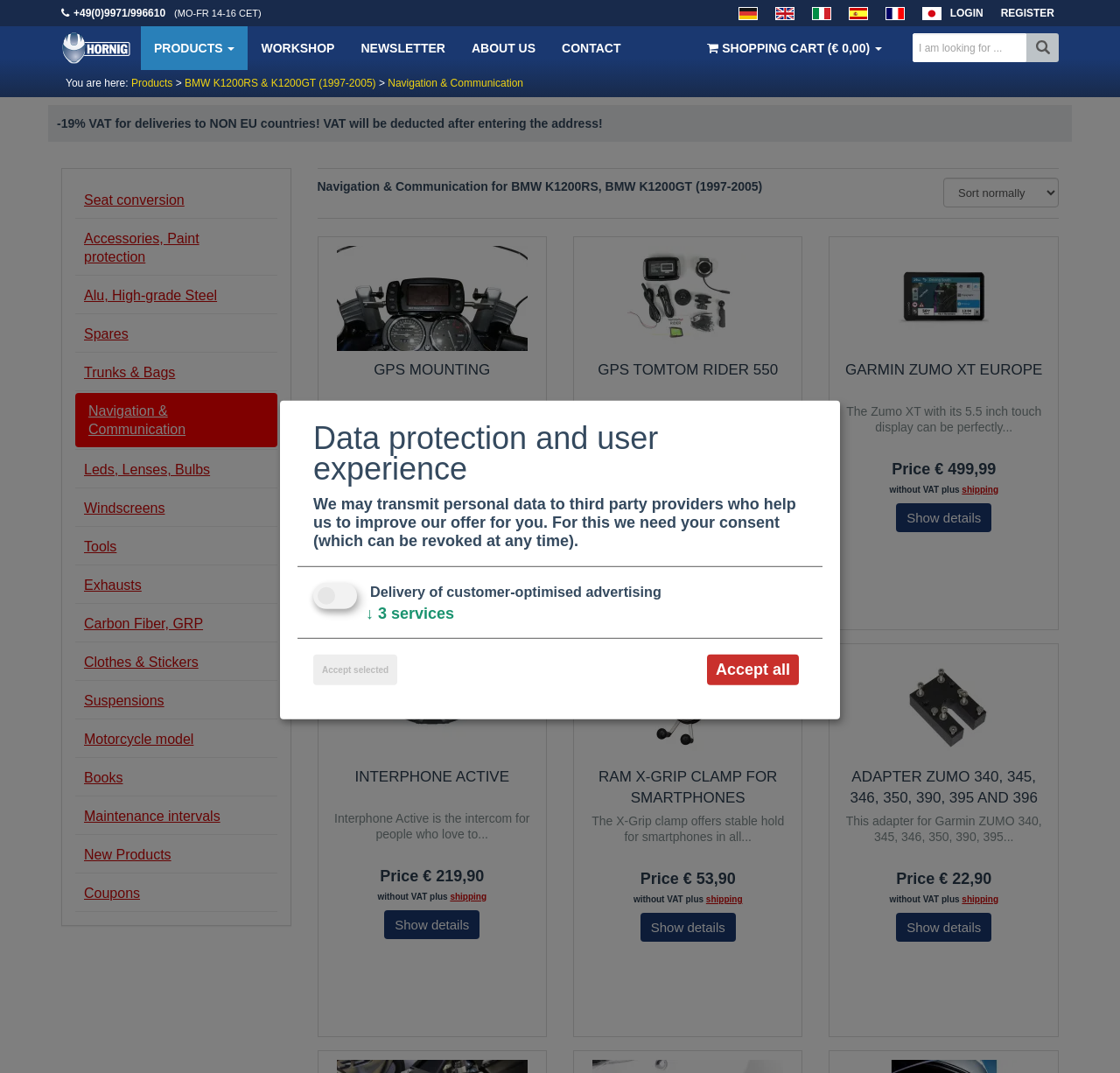Please extract the primary headline from the webpage.

Navigation & Communication for BMW K1200RS, BMW K1200GT (1997-2005)